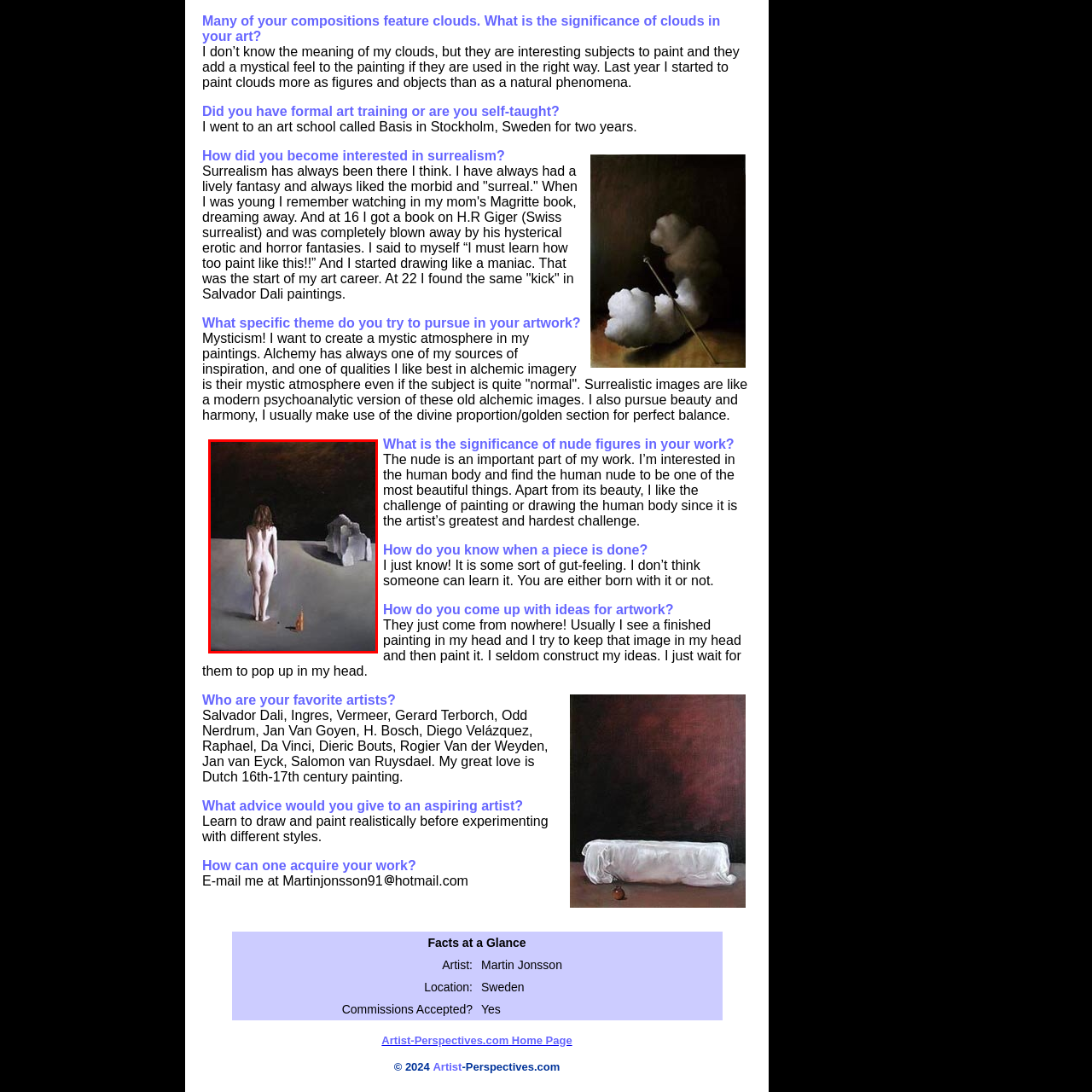What is the color of the bottle in the foreground?
View the image encased in the red bounding box and respond with a detailed answer informed by the visual information.

The caption specifically mentions a small, elaborate orange bottle positioned near the foreground, which suggests that the bottle is a notable element in the composition and has a distinct orange color.